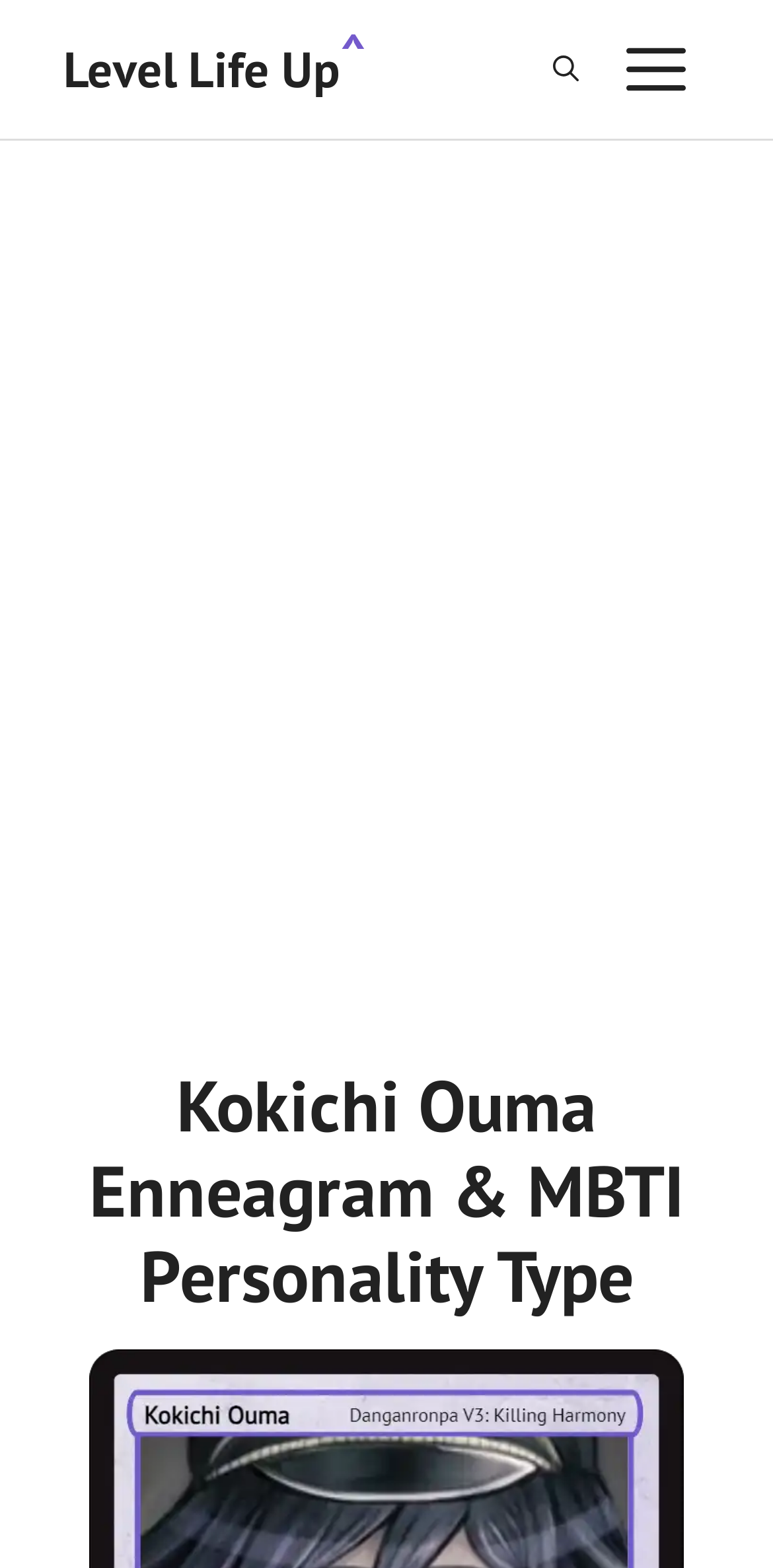Find the bounding box coordinates of the UI element according to this description: "Level Life Up".

[0.082, 0.024, 0.441, 0.064]